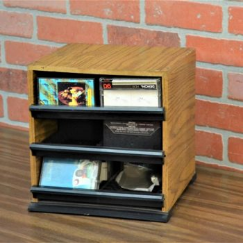Use a single word or phrase to answer this question: 
What is the purpose of the lower drawers?

storing additional tapes or accessories